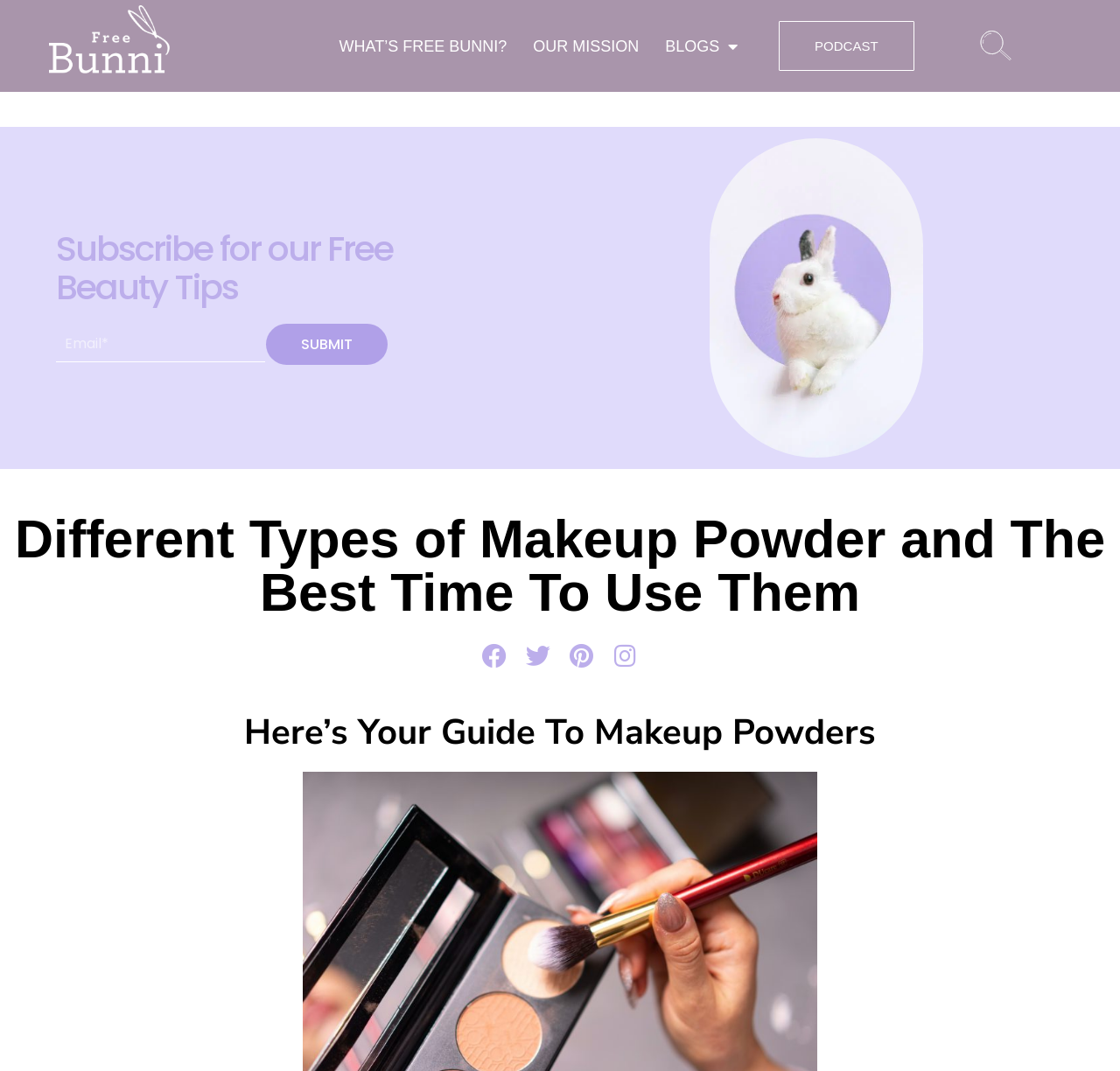Respond to the question below with a single word or phrase:
How many navigation links are present in the top section?

5